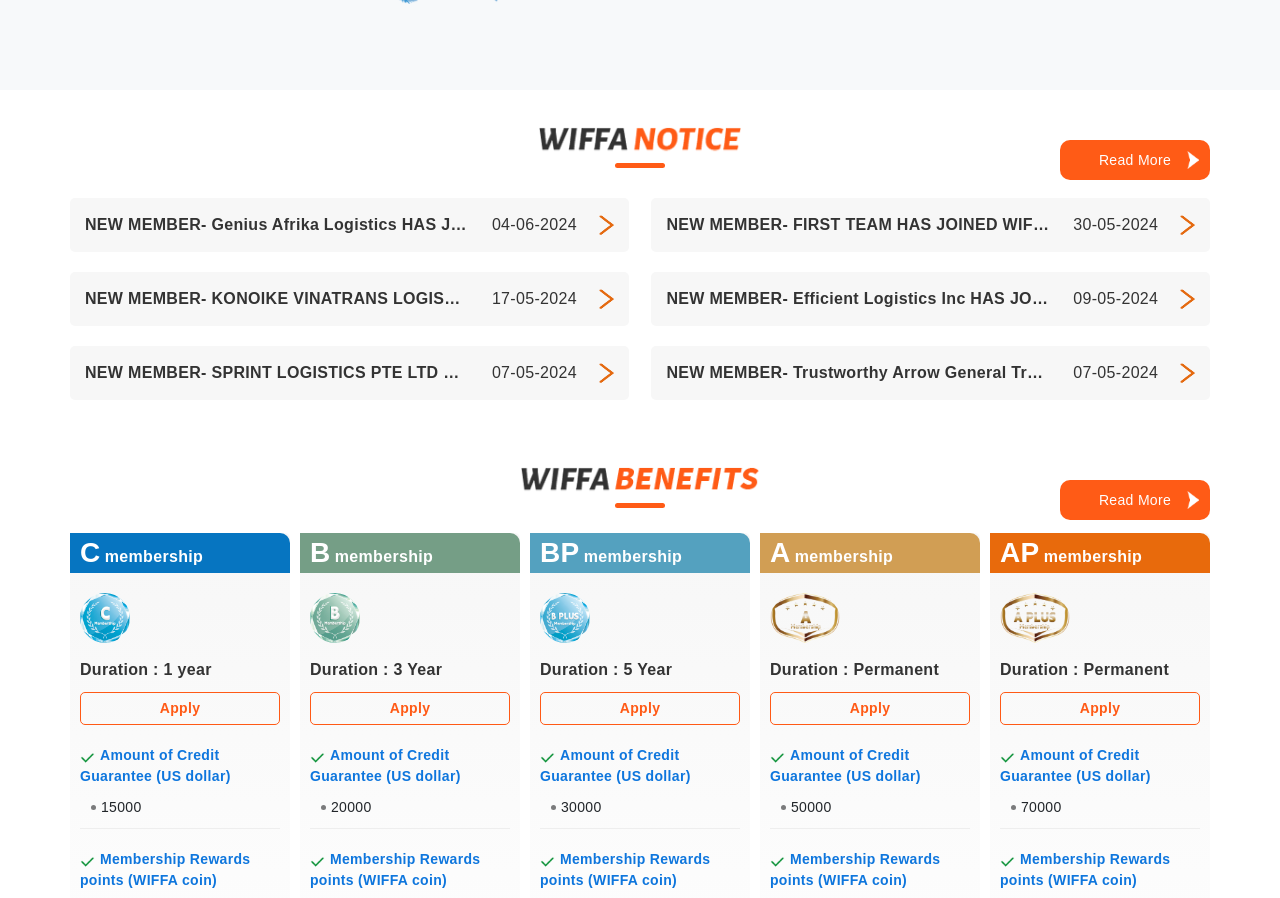Find the bounding box coordinates of the UI element according to this description: "Read More".

[0.828, 0.156, 0.945, 0.2]